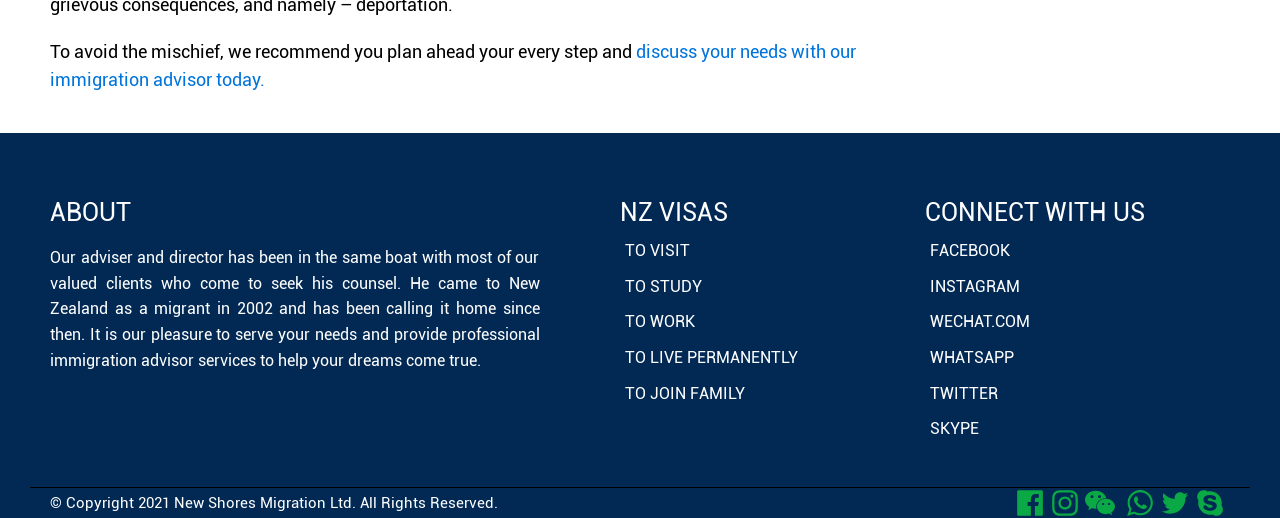How many social media platforms are linked?
Look at the image and answer the question with a single word or phrase.

6